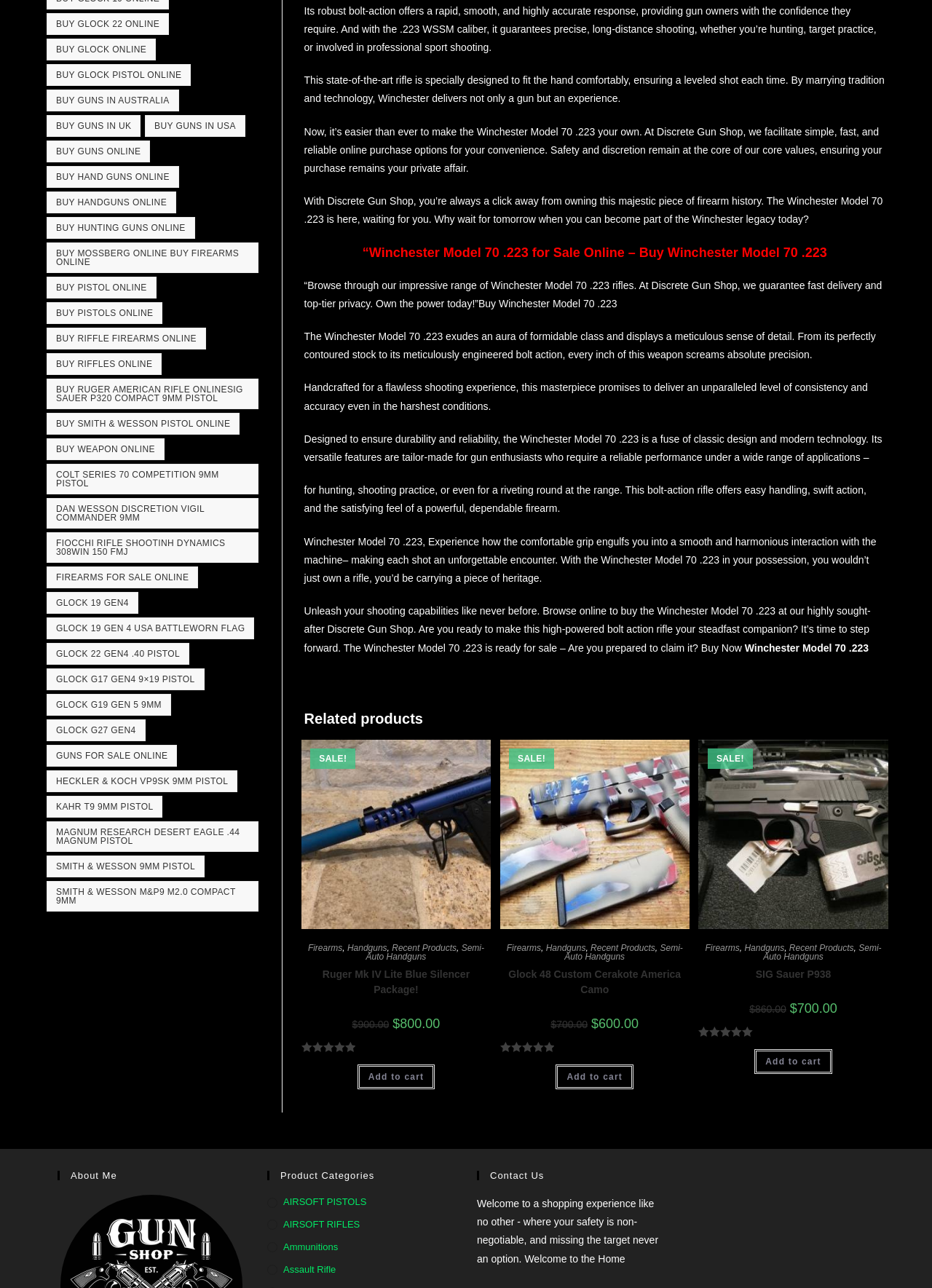Please provide the bounding box coordinates for the element that needs to be clicked to perform the following instruction: "Buy Winchester Model 70.223". The coordinates should be given as four float numbers between 0 and 1, i.e., [left, top, right, bottom].

[0.326, 0.189, 0.95, 0.203]